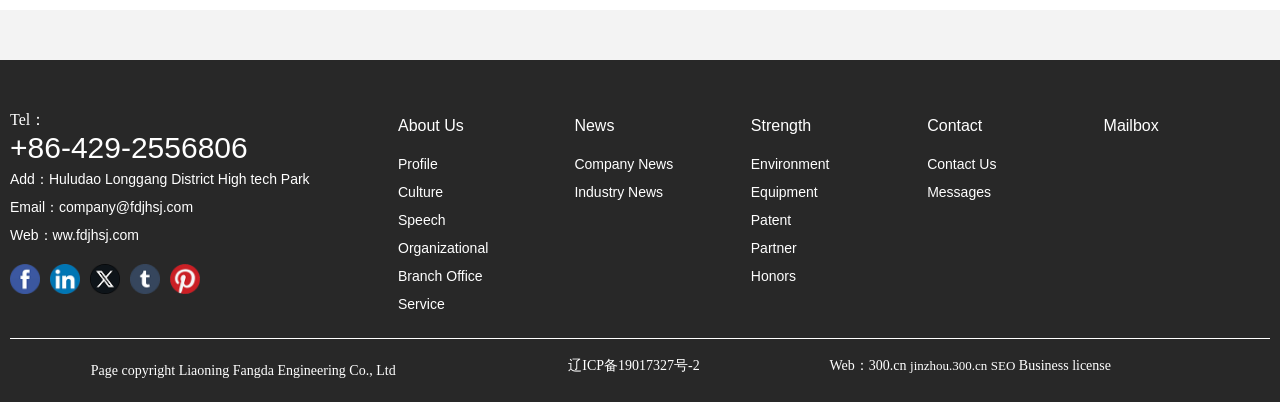Please specify the bounding box coordinates of the element that should be clicked to execute the given instruction: 'Read company news'. Ensure the coordinates are four float numbers between 0 and 1, expressed as [left, top, right, bottom].

[0.449, 0.273, 0.571, 0.352]